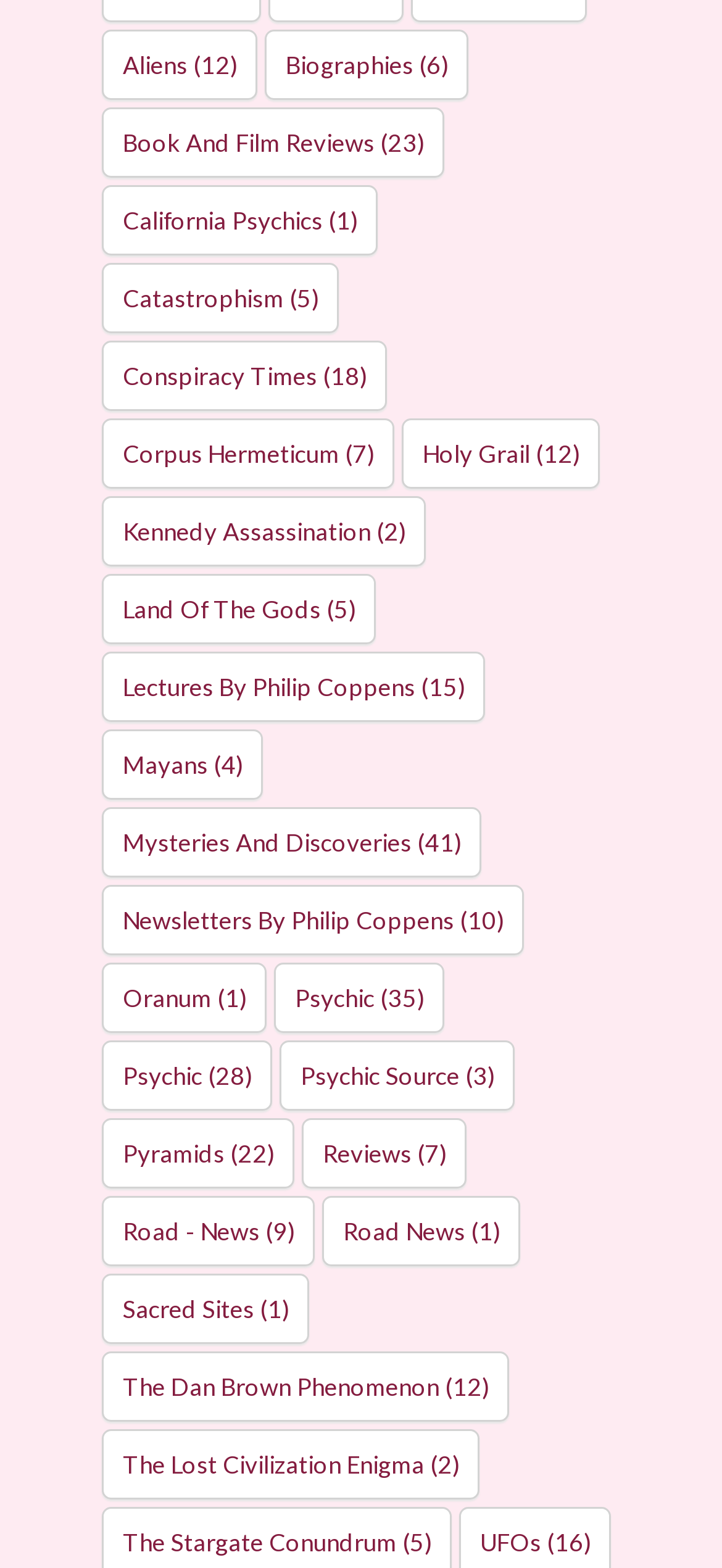Given the content of the image, can you provide a detailed answer to the question?
What is the category with 12 items below 'Biographies'?

I found the link with the text 'Biographies' and then looked for the next link with a static text '(12)' which is 'Holy Grail', indicating that this category has 12 items.